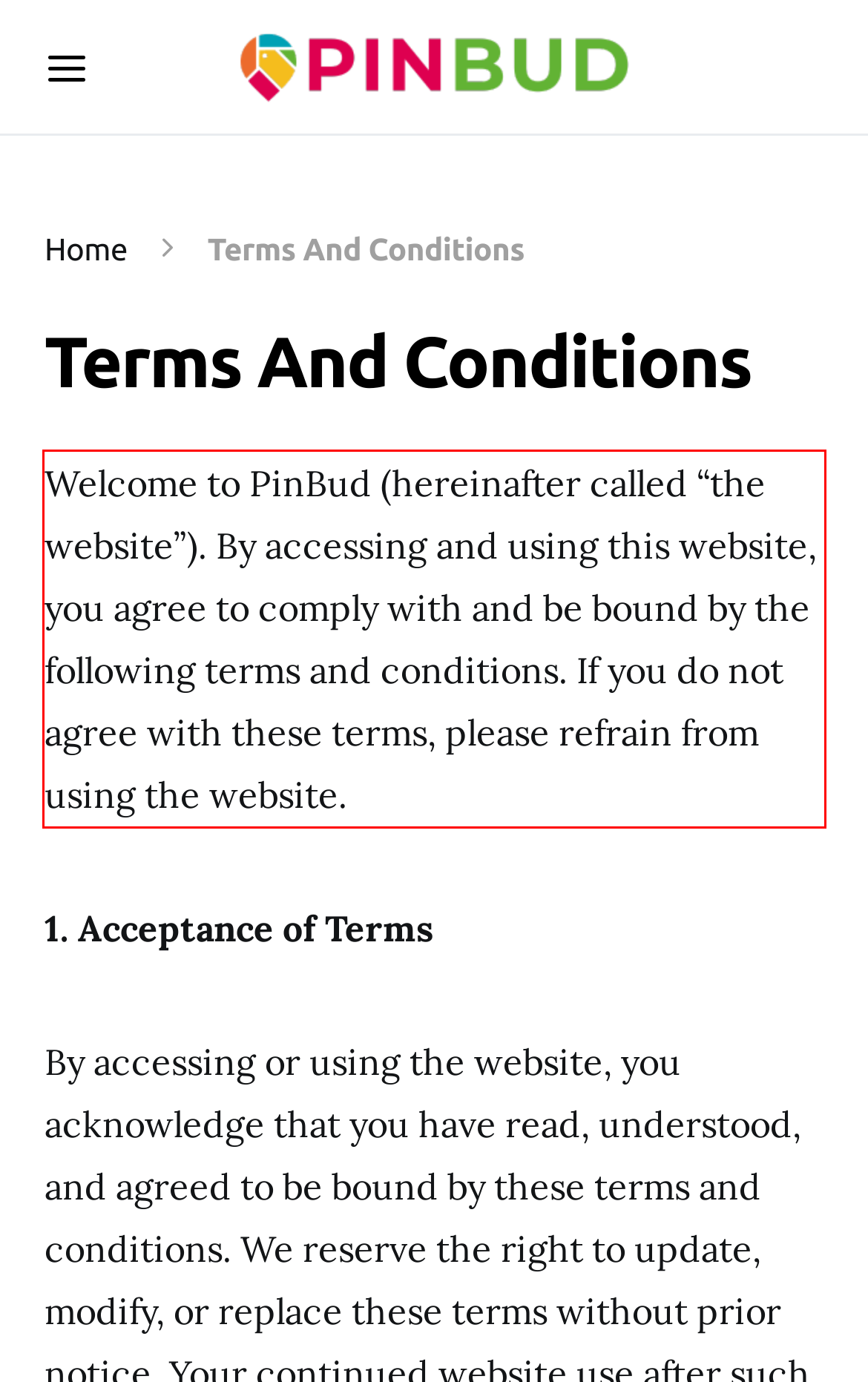From the given screenshot of a webpage, identify the red bounding box and extract the text content within it.

Welcome to PinBud (hereinafter called “the website”). By accessing and using this website, you agree to comply with and be bound by the following terms and conditions. If you do not agree with these terms, please refrain from using the website.